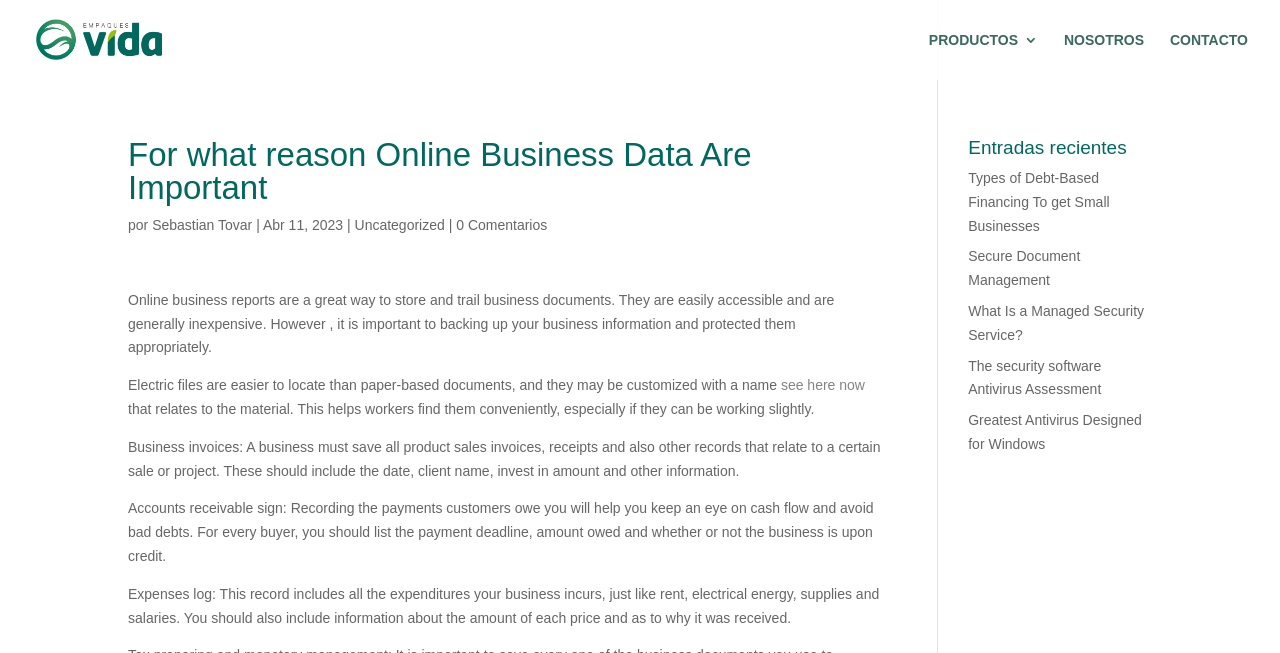Please answer the following question using a single word or phrase: 
What is the importance of online business data?

store and trail business documents